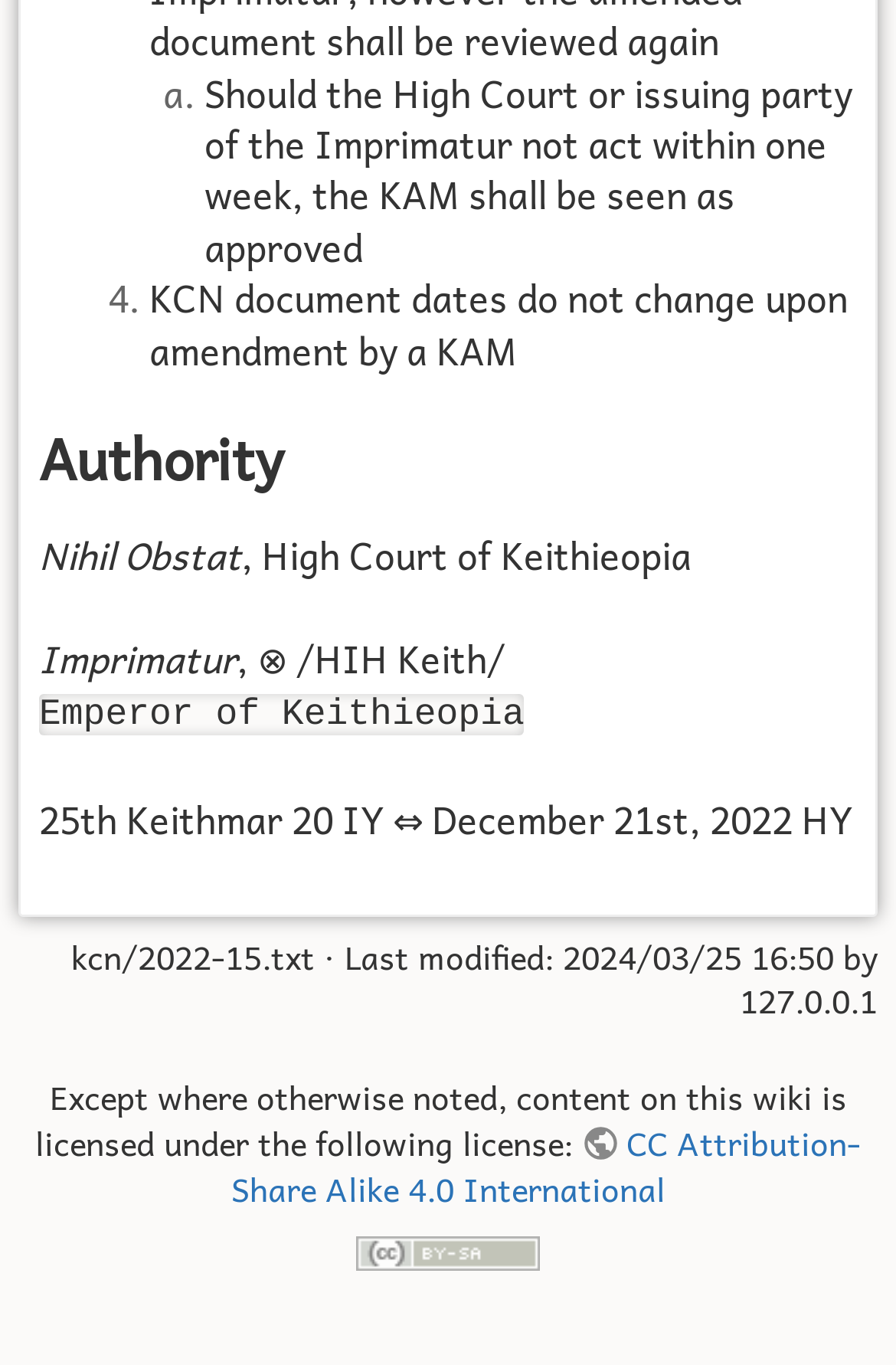What is the license of the content on this wiki?
Please use the image to provide a one-word or short phrase answer.

CC Attribution-Share Alike 4.0 International